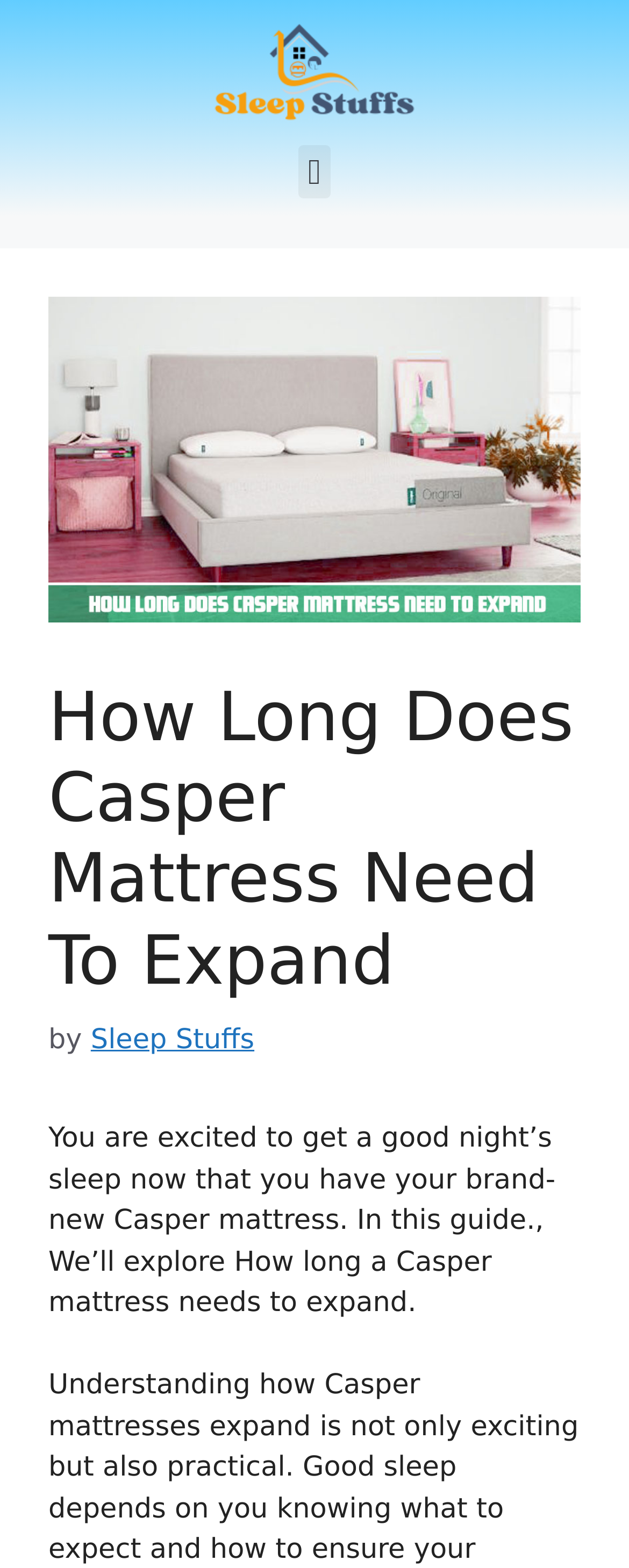Extract the top-level heading from the webpage and provide its text.

How Long Does Casper Mattress Need To Expand